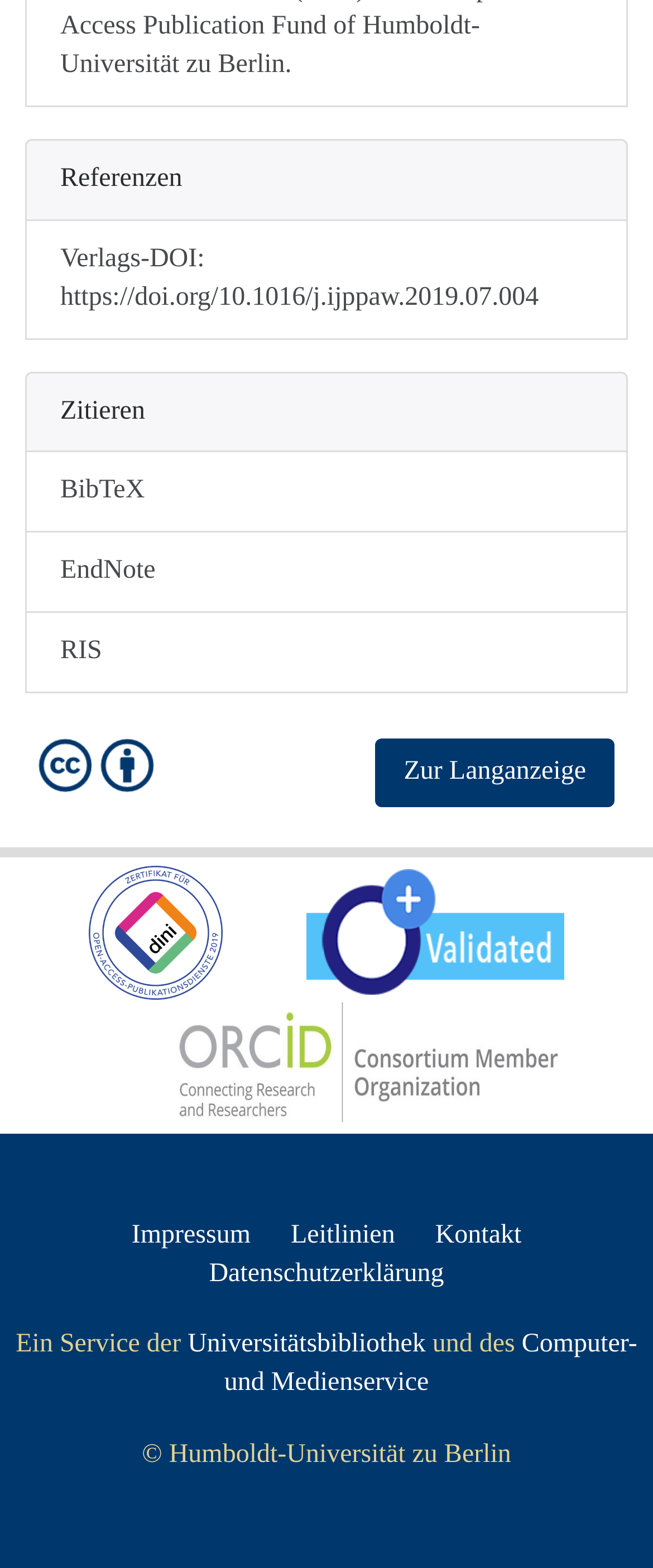Based on the description "Zur Langanzeige", find the bounding box of the specified UI element.

[0.575, 0.471, 0.941, 0.515]